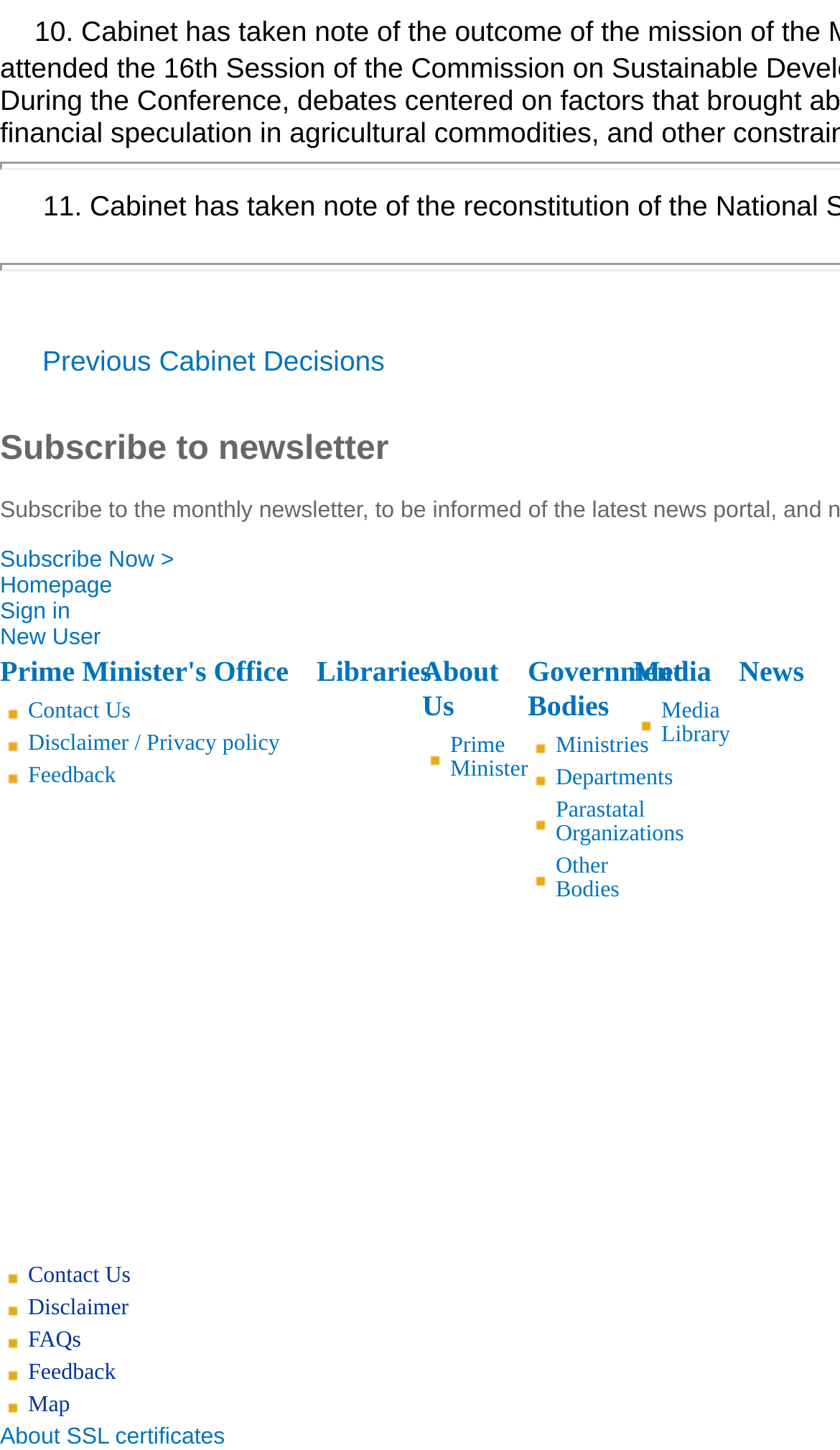Find the bounding box coordinates of the area to click in order to follow the instruction: "View the Disclaimer".

[0.033, 0.894, 0.153, 0.911]